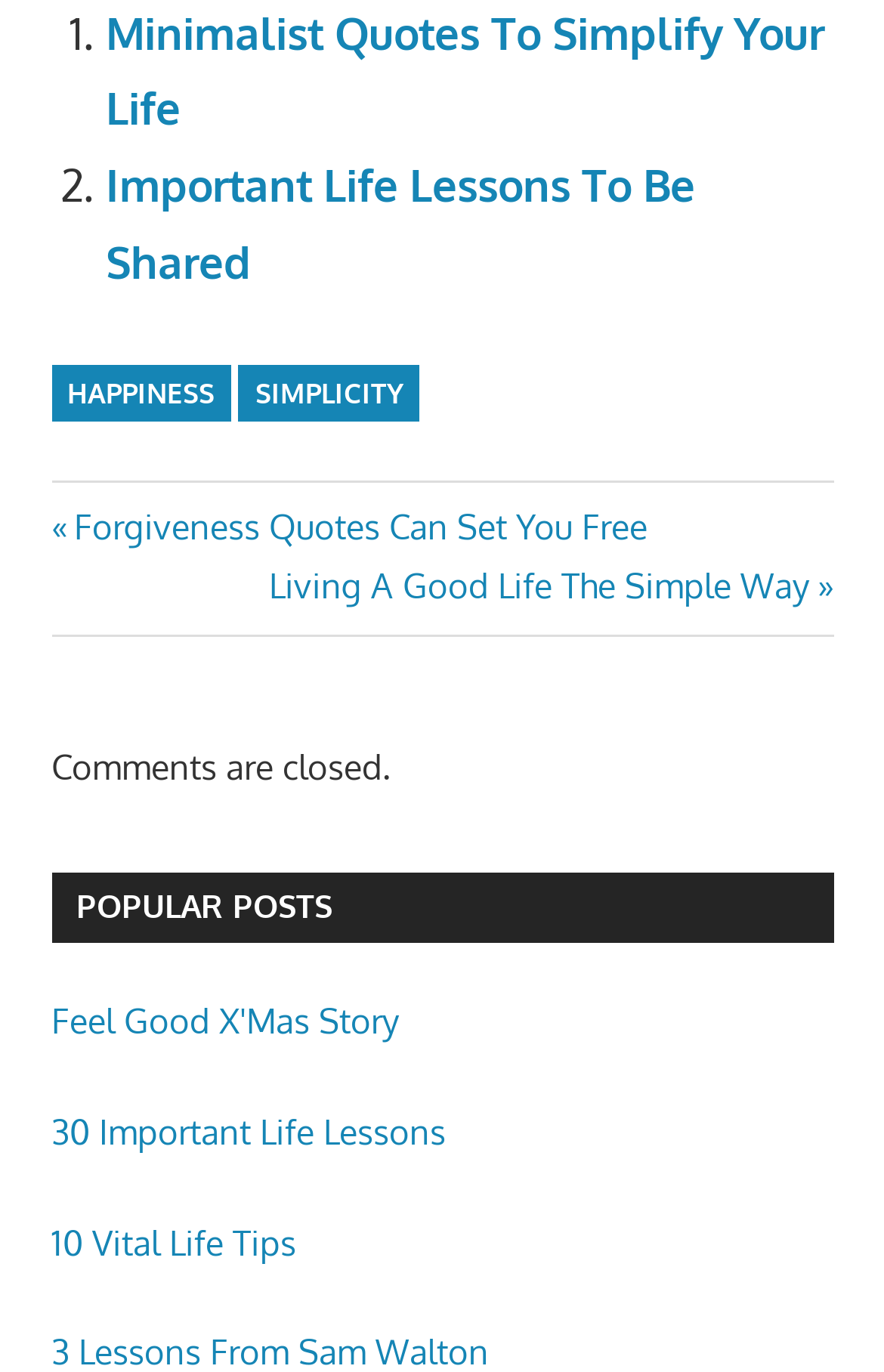Please respond in a single word or phrase: 
What is the category of the first link in the footer?

HAPPINESS